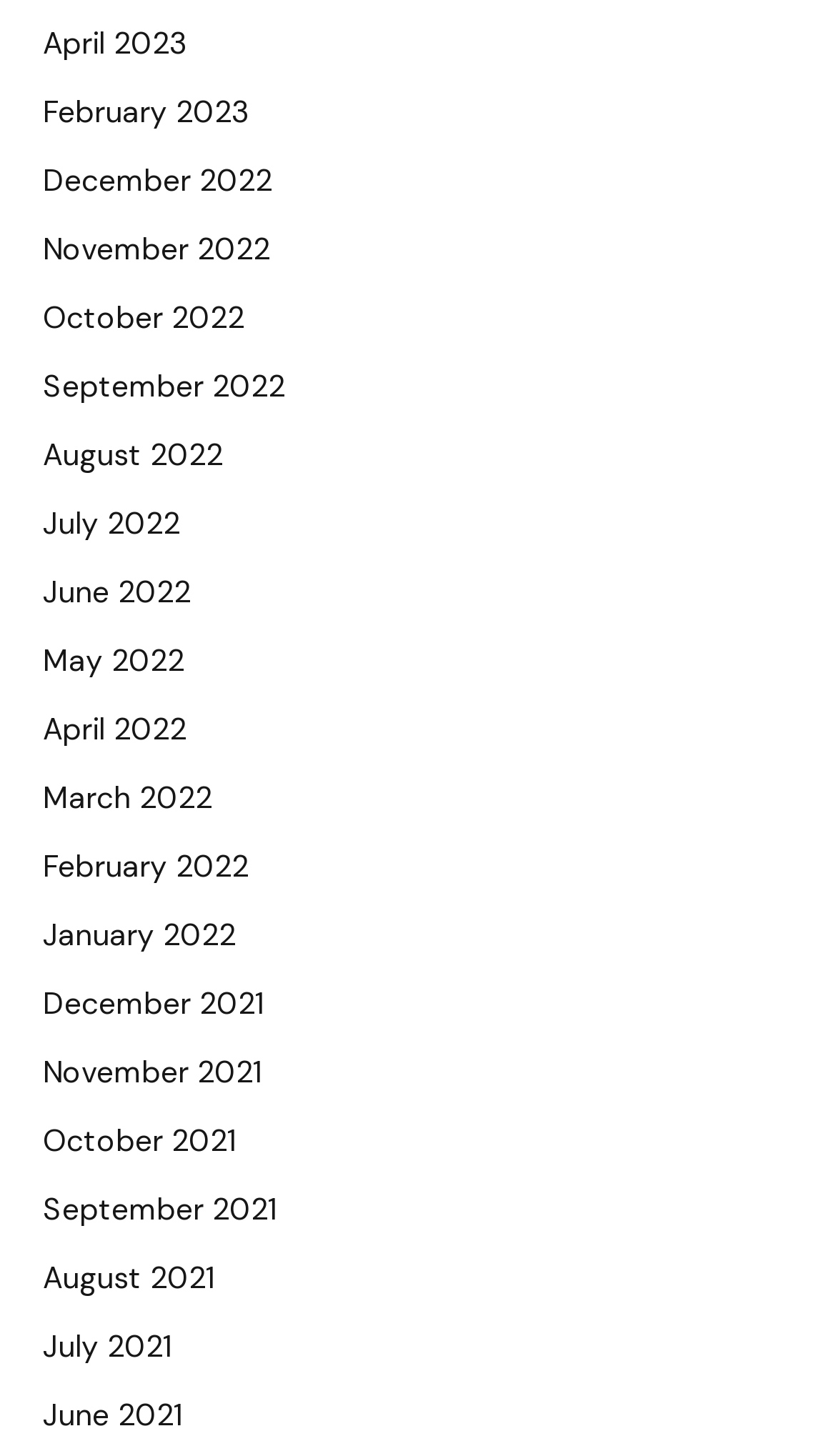Are the months listed in chronological order?
Look at the screenshot and give a one-word or phrase answer.

Yes